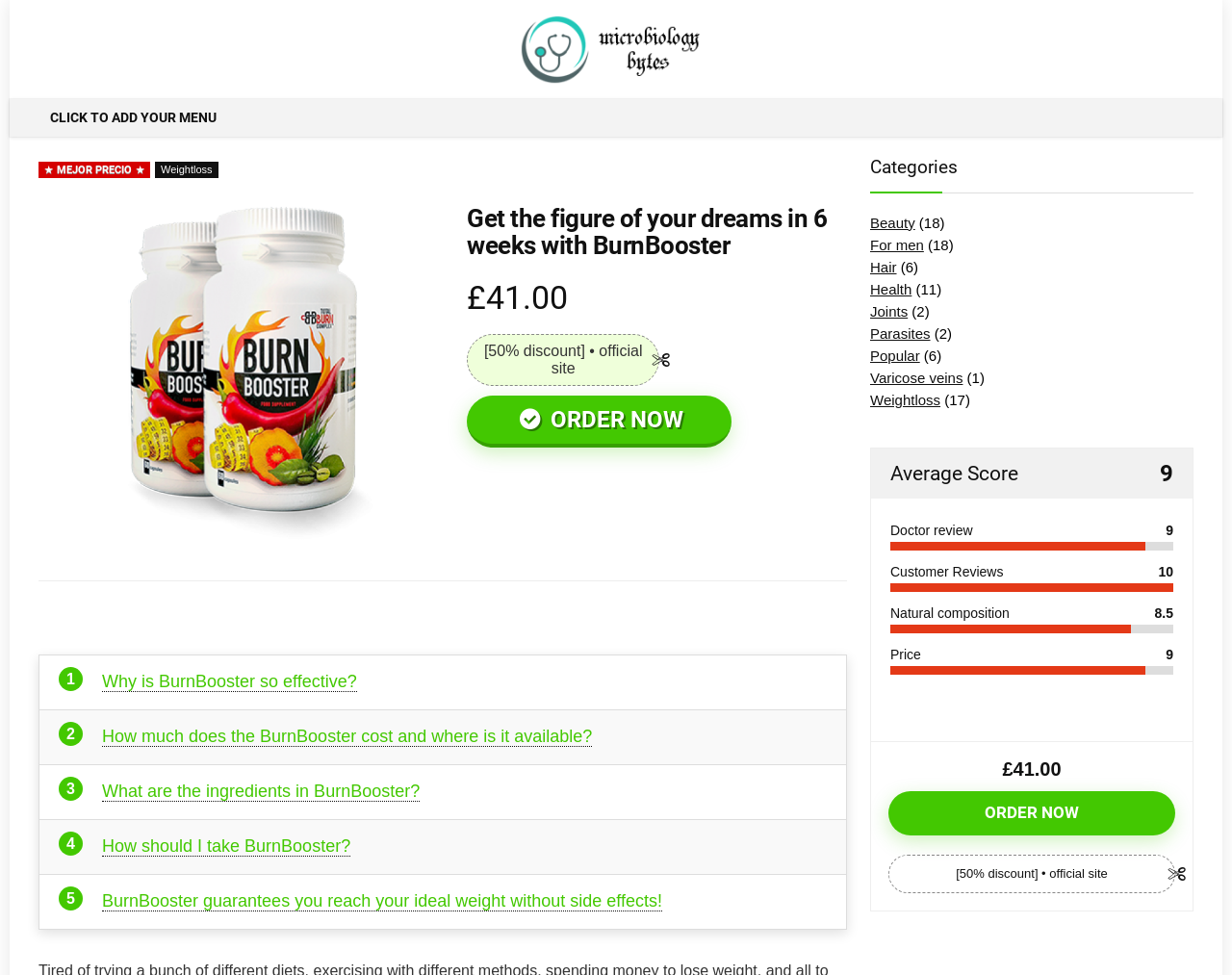Based on the element description "How should I take BurnBooster?", predict the bounding box coordinates of the UI element.

[0.083, 0.858, 0.284, 0.878]